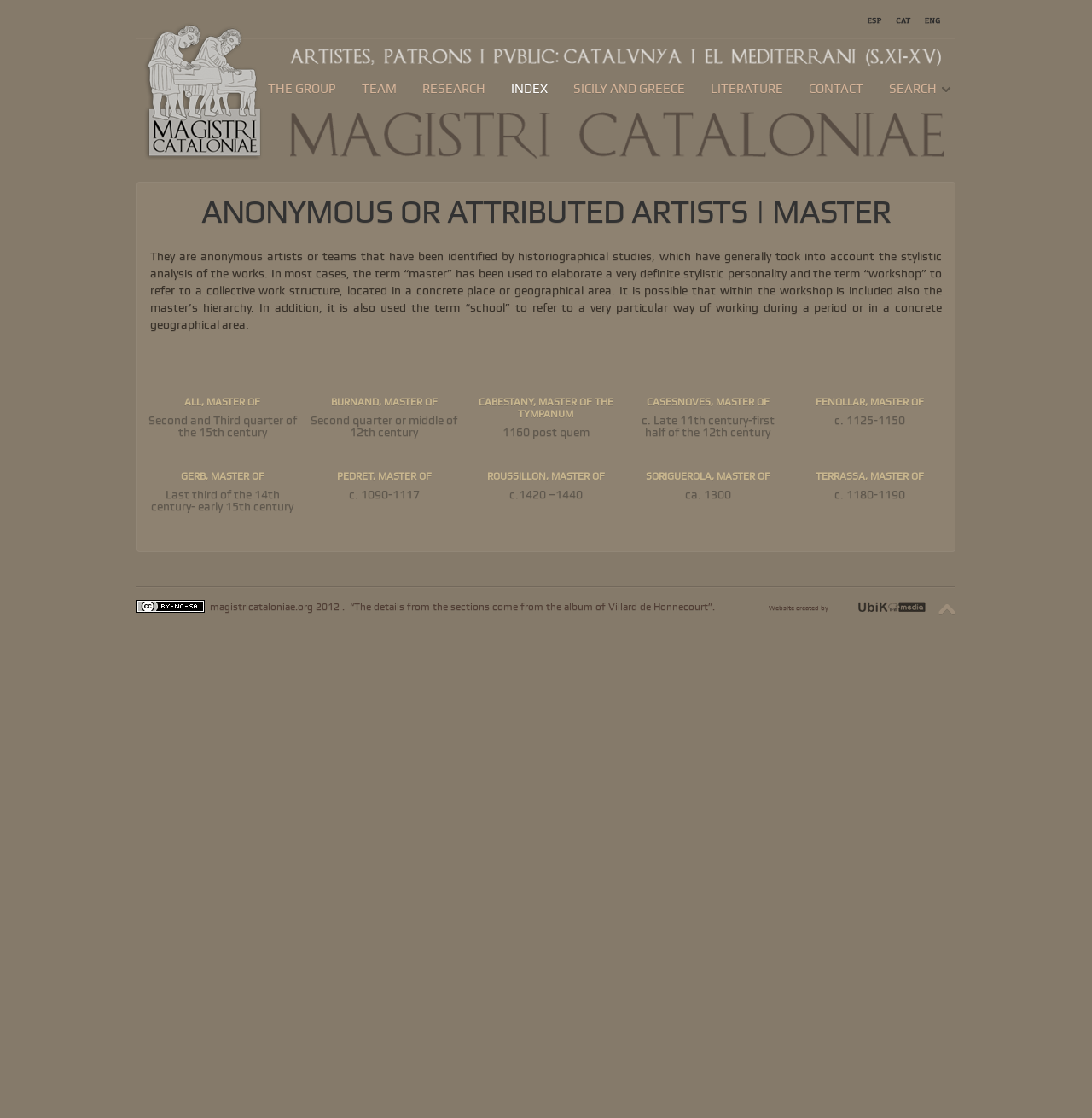Please determine and provide the text content of the webpage's heading.

ANONYMOUS OR ATTRIBUTED ARTISTS | MASTER